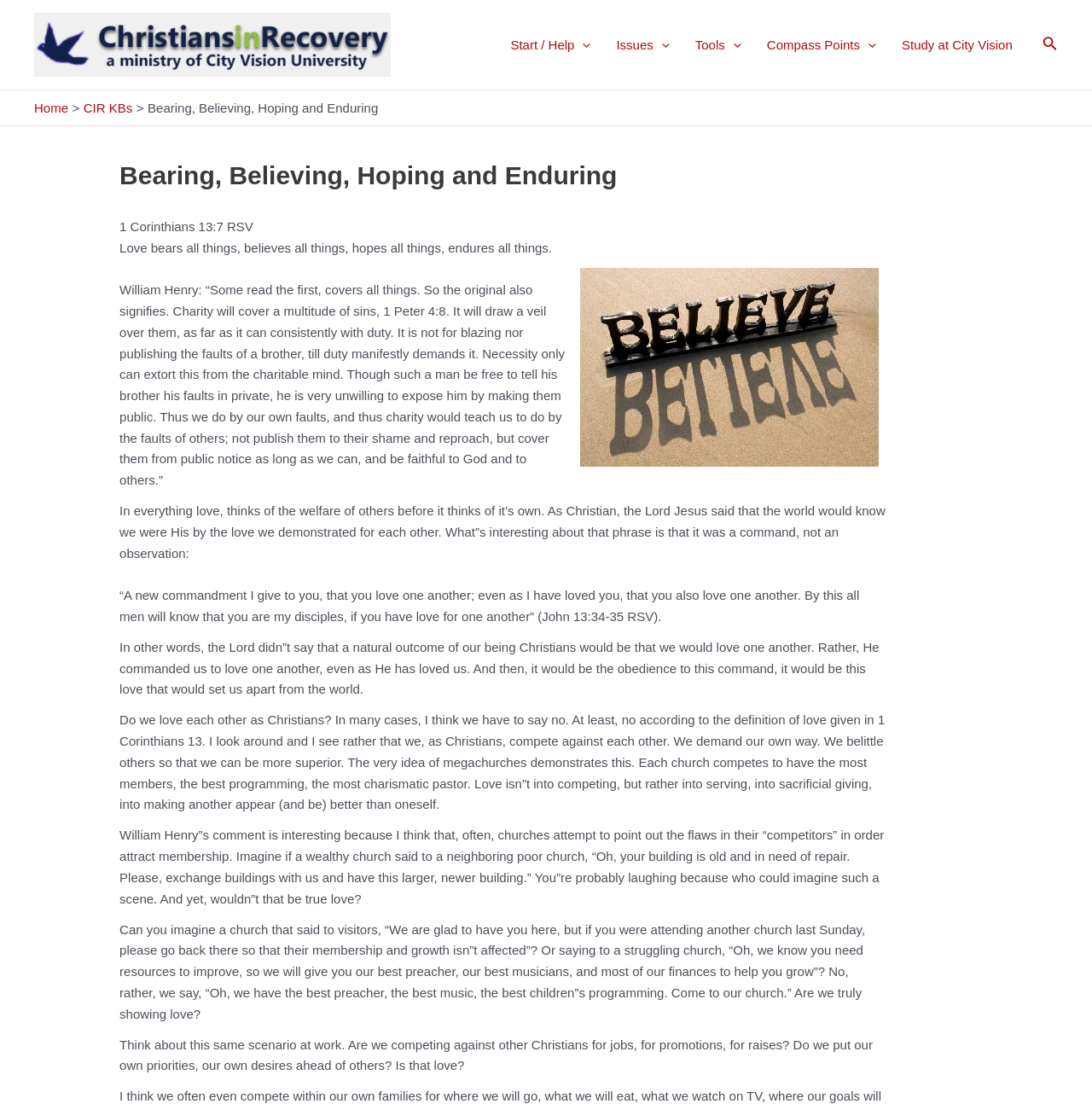Please determine the bounding box coordinates of the element to click in order to execute the following instruction: "Toggle the Issues Menu". The coordinates should be four float numbers between 0 and 1, specified as [left, top, right, bottom].

[0.553, 0.014, 0.625, 0.068]